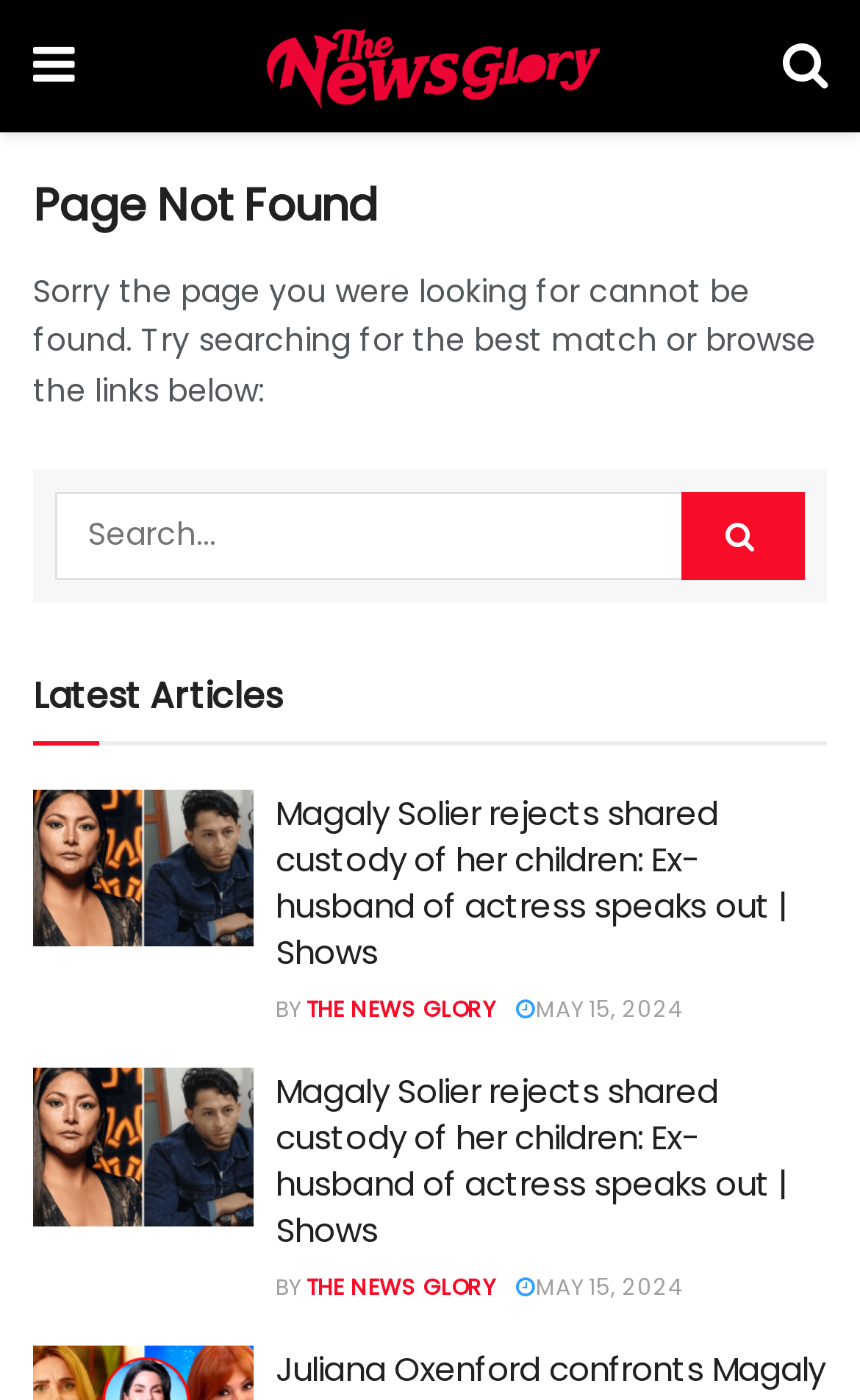Given the description The News Glory, predict the bounding box coordinates of the UI element. Ensure the coordinates are in the format (top-left x, top-left y, bottom-right x, bottom-right y) and all values are between 0 and 1.

[0.356, 0.709, 0.574, 0.732]